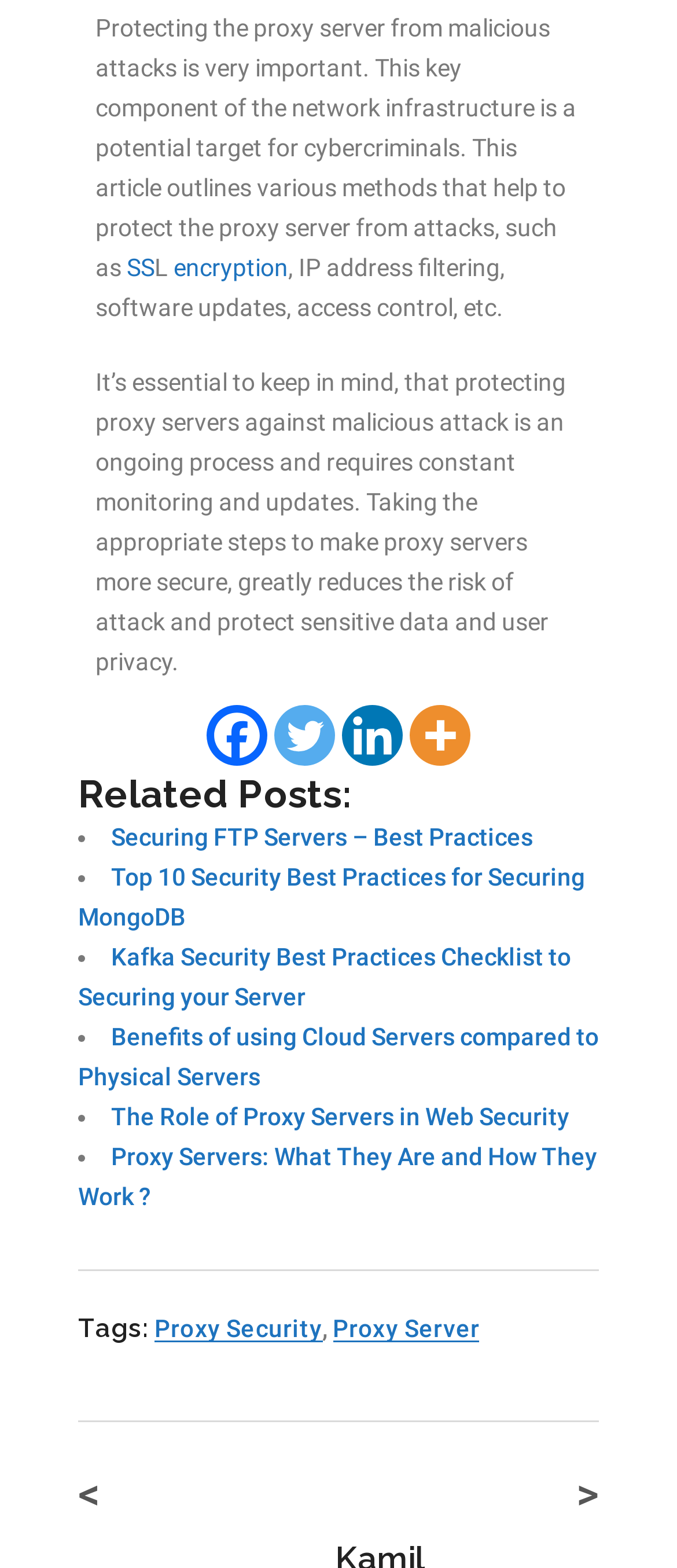What is the main topic of this article?
Please look at the screenshot and answer using one word or phrase.

Proxy server security